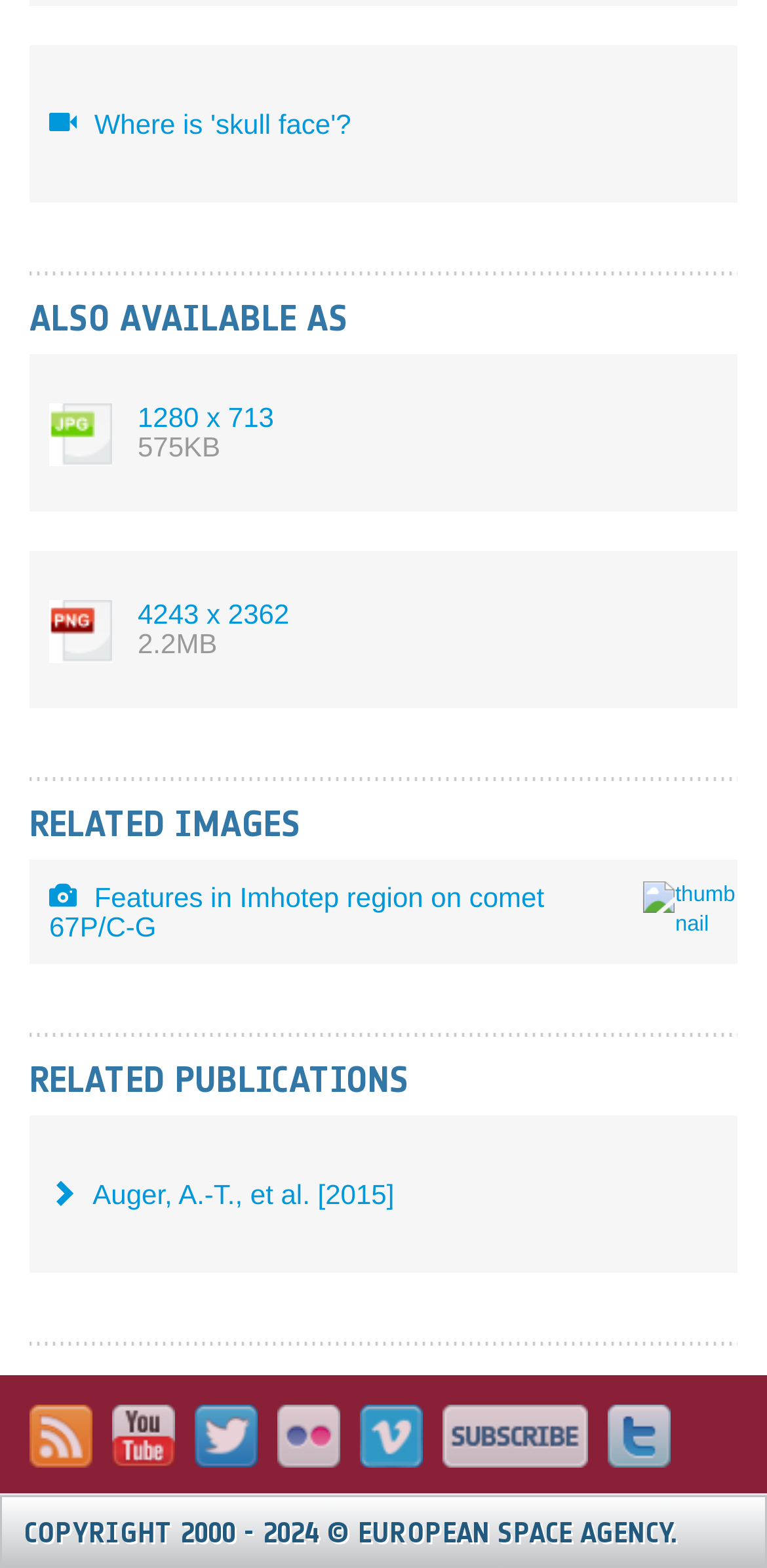What is the purpose of the links at the bottom of the page?
Refer to the image and offer an in-depth and detailed answer to the question.

The links at the bottom of the page appear to be social media links, including RSS, Youtube, Twitter, Flickr, Livestream, and Subscribe, which suggest that the webpage is providing a way to connect with the European Space Agency through various social media platforms.